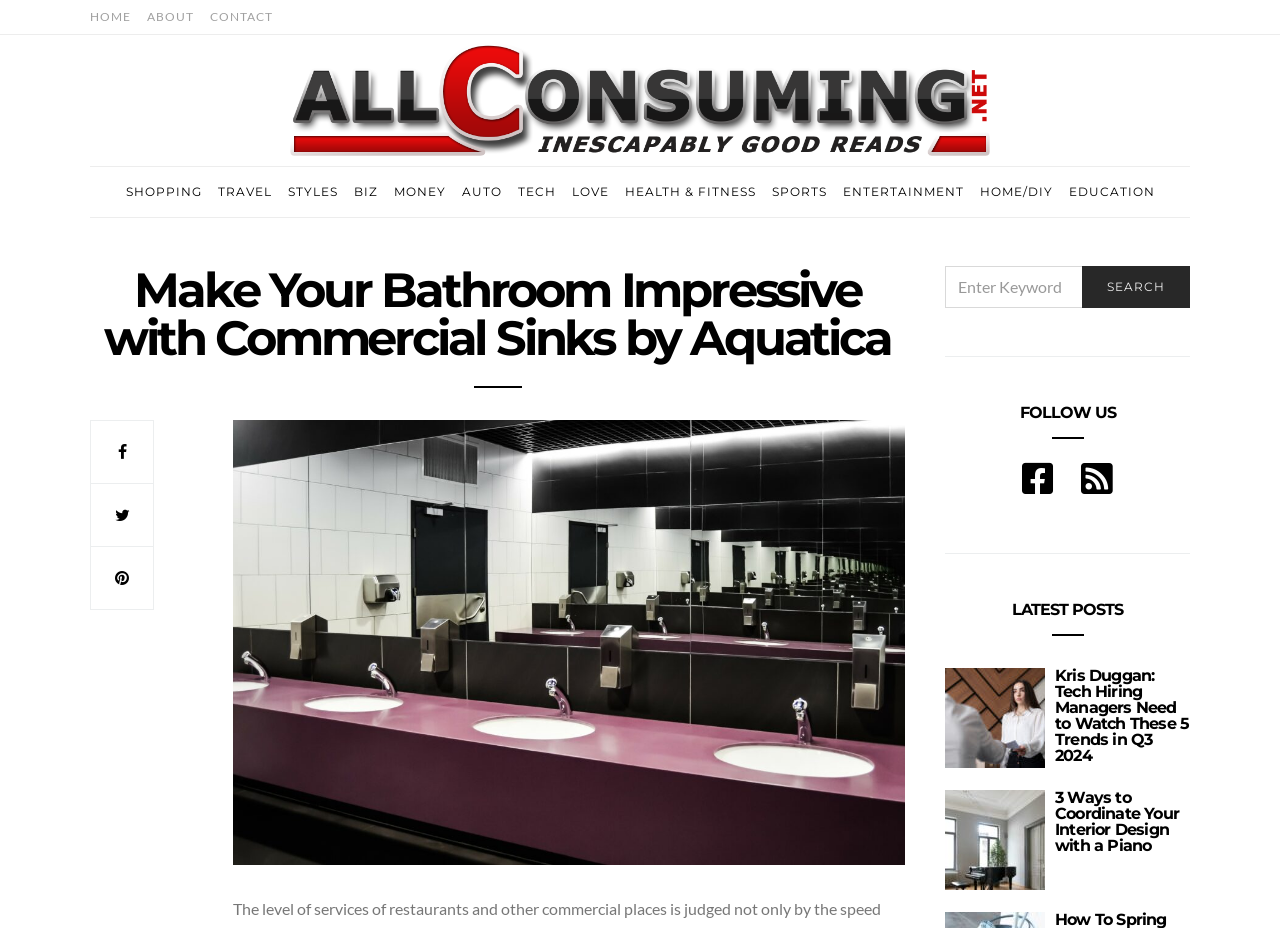Use the details in the image to answer the question thoroughly: 
What is the title of the first article under 'LATEST POSTS'?

Under the heading 'LATEST POSTS', I found the first article with the title 'Kris Duggan: Tech Hiring Managers Need to Watch These 5 Trends in Q3 2024'.